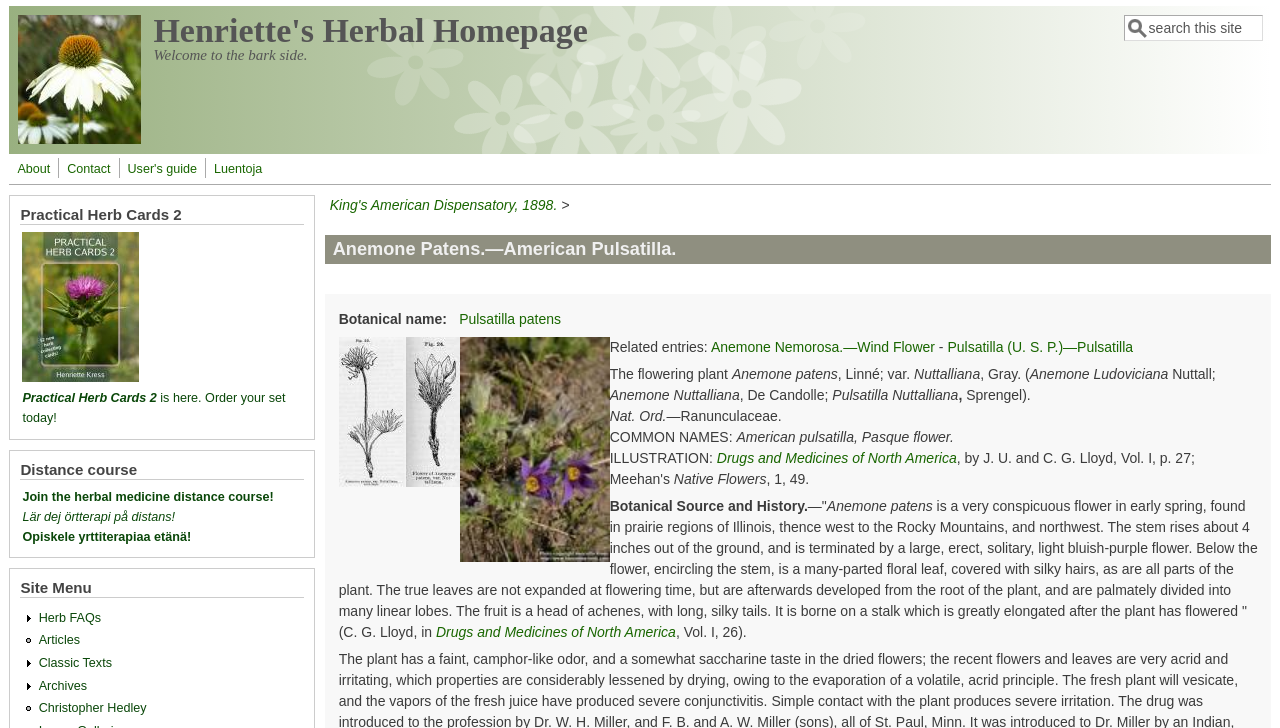Bounding box coordinates are specified in the format (top-left x, top-left y, bottom-right x, bottom-right y). All values are floating point numbers bounded between 0 and 1. Please provide the bounding box coordinate of the region this sentence describes: Opiskele yrttiterapiaa etänä!

[0.018, 0.728, 0.149, 0.747]